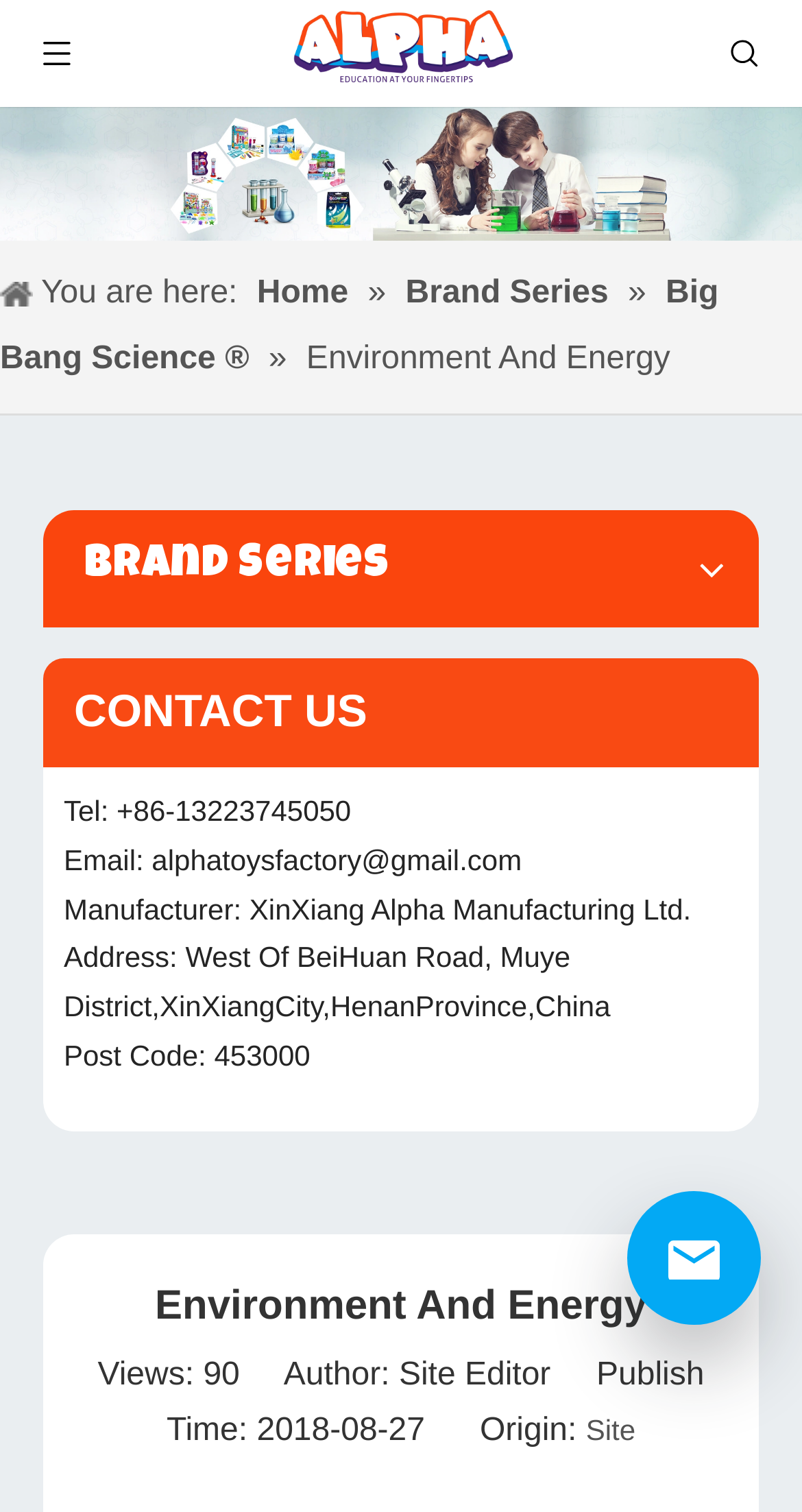What is the email address of the company?
Ensure your answer is thorough and detailed.

I found the email address by looking at the contact information section, where it says 'Email: alphatoysfactory@gmail.com'.